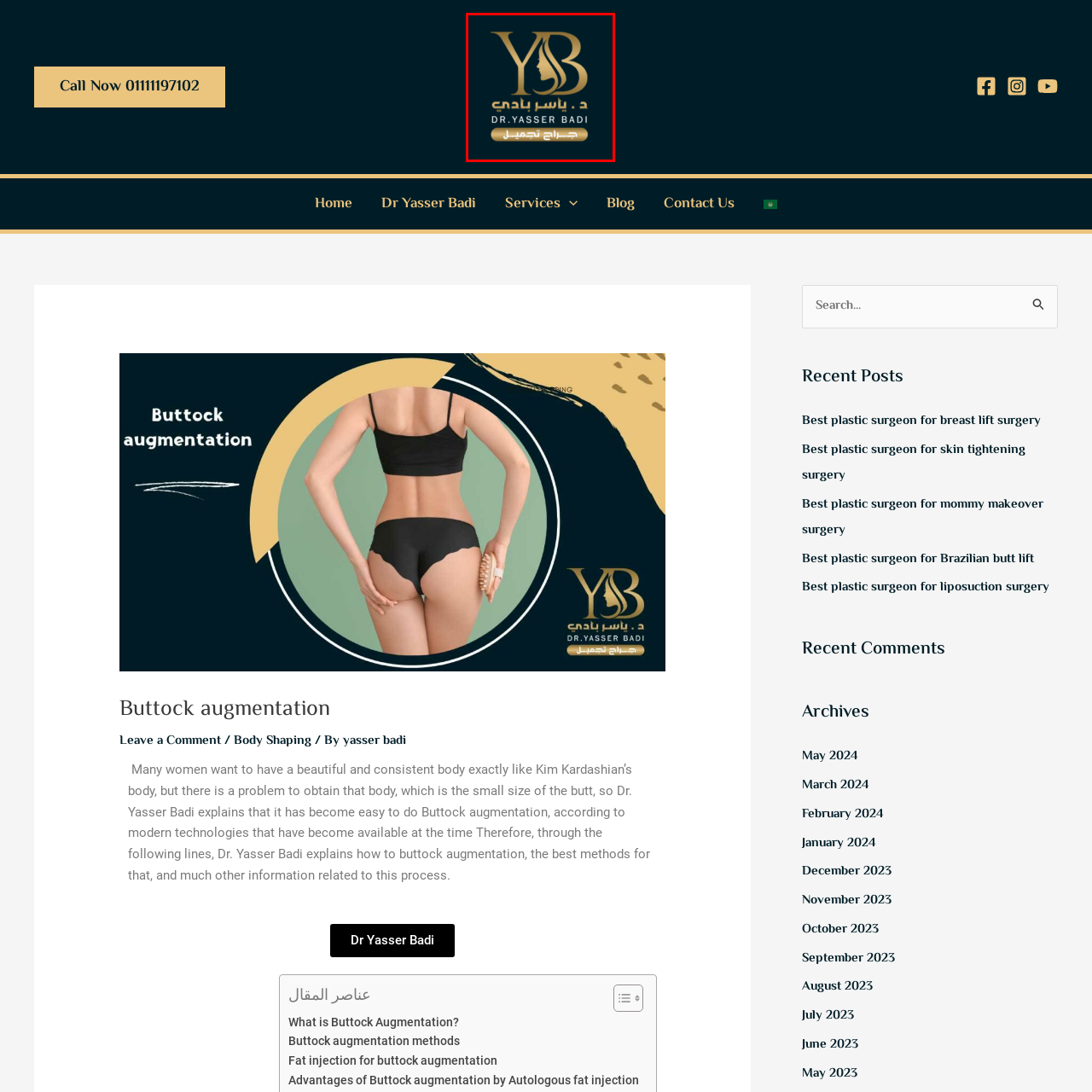View the image inside the red-bordered box and answer the given question using a single word or phrase:
What is the language of the text below the initials?

Arabic